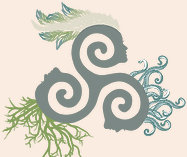What is the focus of Bloom Organic Hair Salon?
Using the information from the image, provide a comprehensive answer to the question.

According to the caption, the focus of Bloom Organic Hair Salon is on natural and sustainable practices in hair care, which resonates with the holistic approach to beauty and wellness reflected in the artwork.